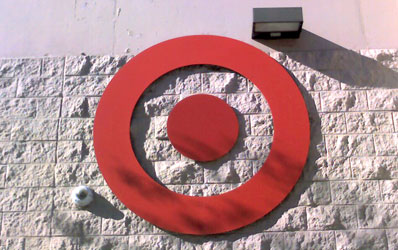Explain the details of the image comprehensively.

The image features the iconic logo of Target, prominently displayed on a textured wall. The logo consists of a large red circle encompassing a smaller central circle, both of which are rendered in a vivid shade of red, creating a striking contrast against the light-colored stone surface of the wall. Above the logo, there is a small light fixture mounted, suggesting that the area is illuminated, possibly highlighting the logo for visibility during evening hours. The caption accompanying this image mentions the author’s experience of visiting a Target store when back in the U.S., humorously noting that the store would likely thrive if it were to open in Mexico, indicating a fondness for the brand.